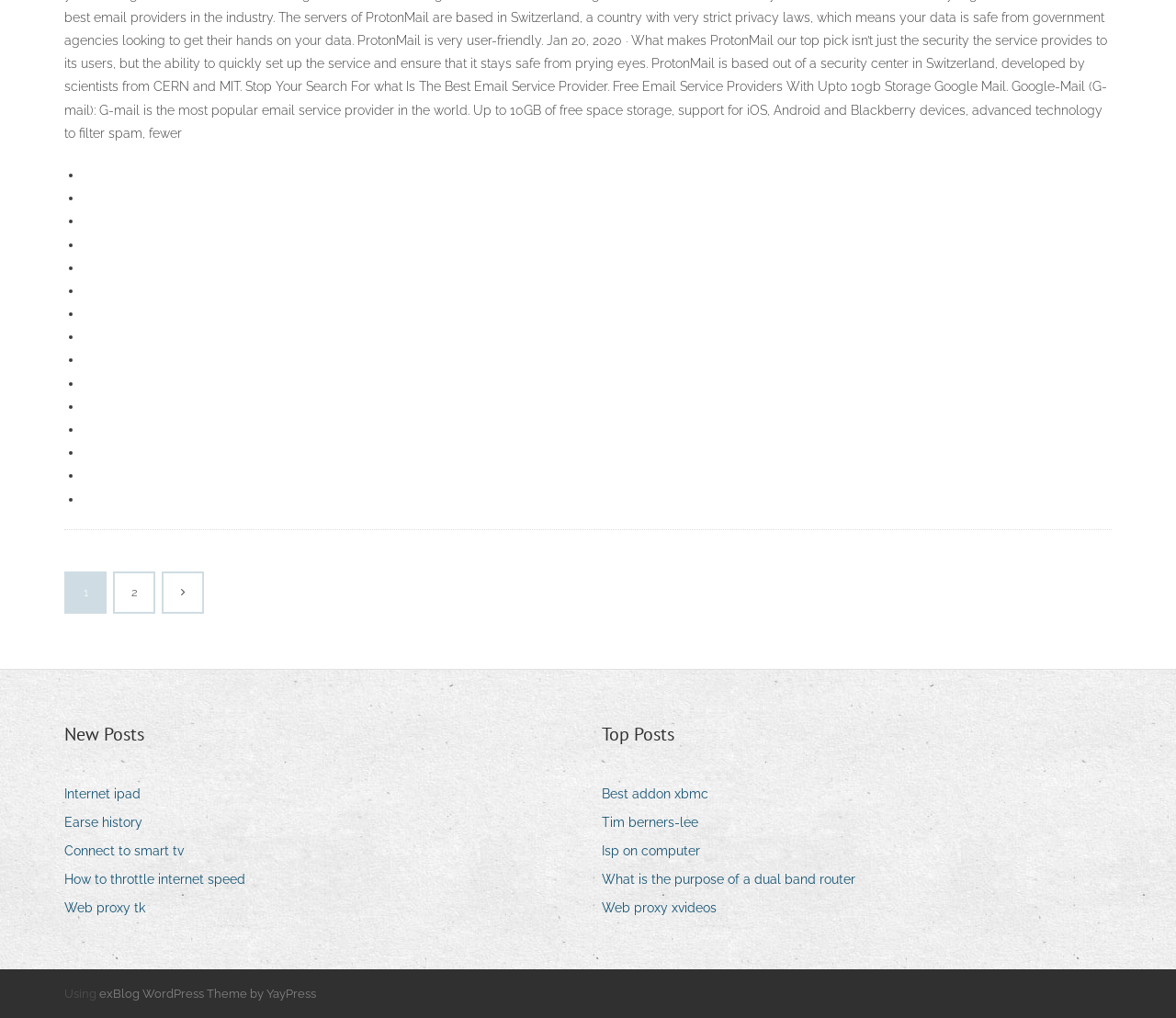What is the theme of the blog?
Please use the image to deliver a detailed and complete answer.

The theme of the blog is 'exBlog WordPress Theme by YayPress' as mentioned in the footer section of the webpage.